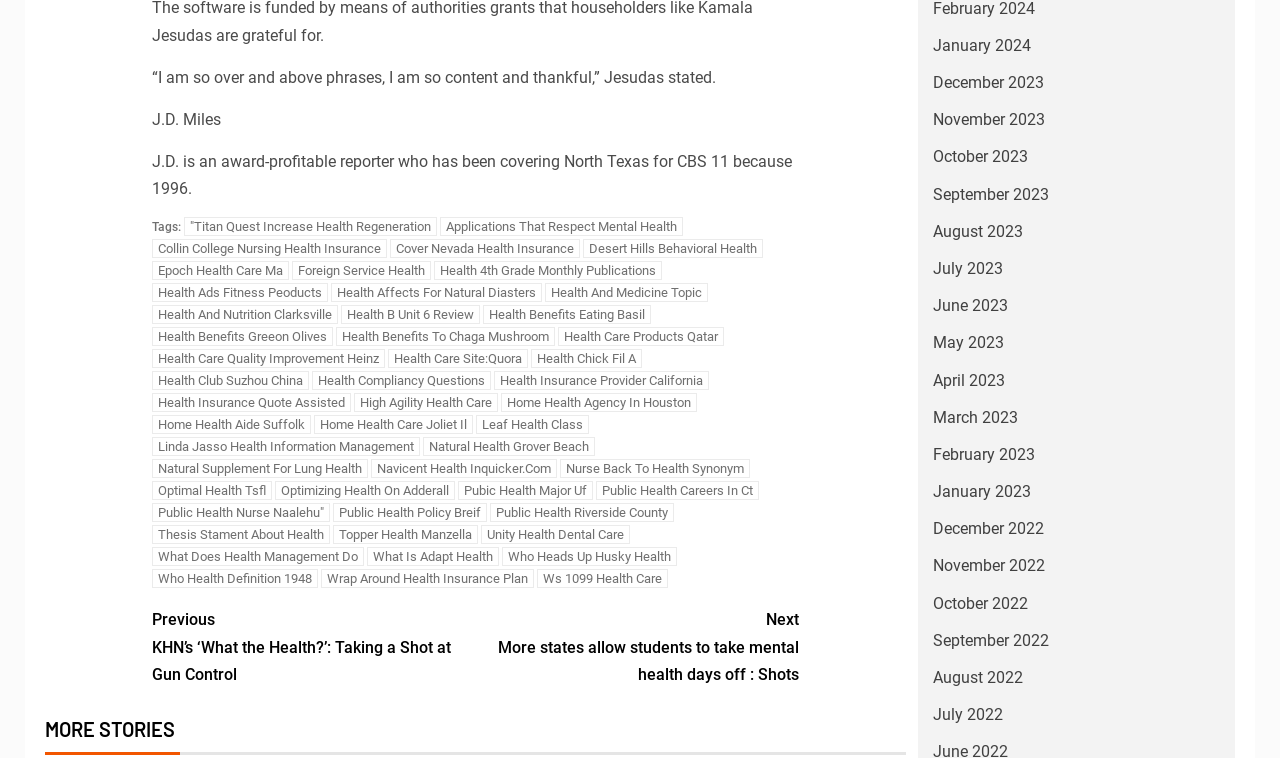Locate the bounding box coordinates of the UI element described by: "Natural Health Grover Beach". Provide the coordinates as four float numbers between 0 and 1, formatted as [left, top, right, bottom].

[0.33, 0.577, 0.465, 0.602]